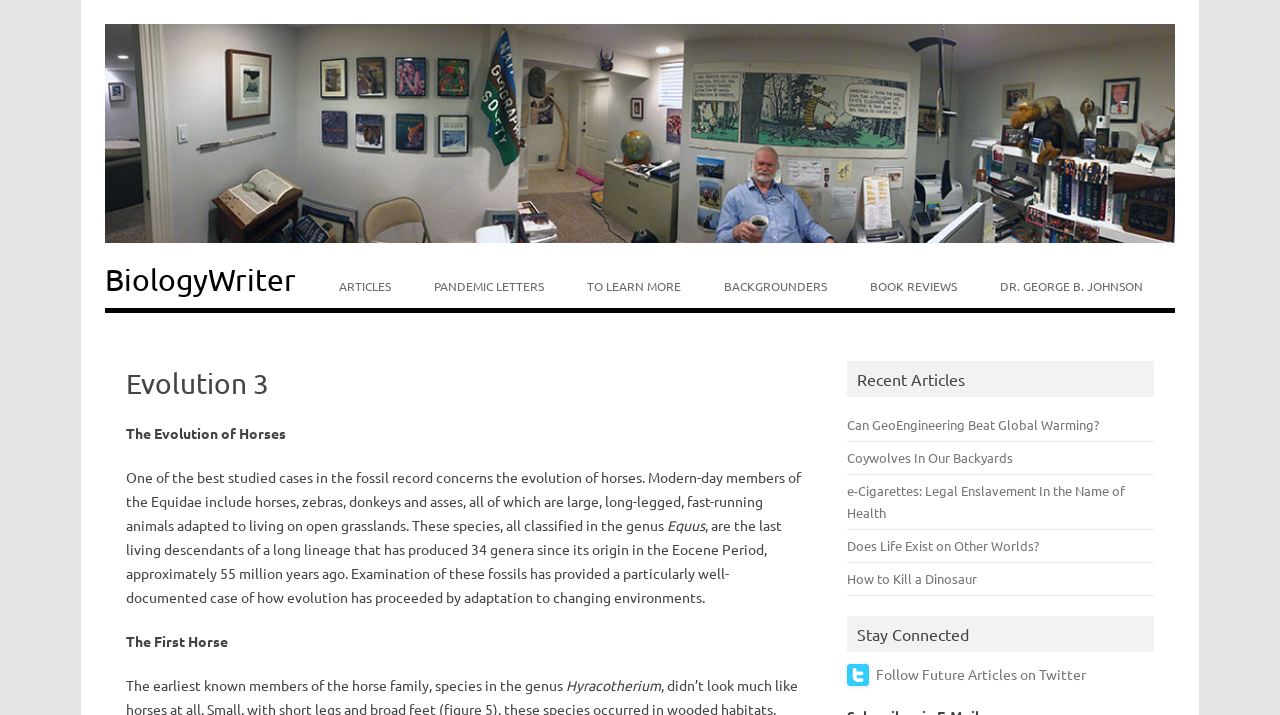What is the earliest known member of the horse family?
Please describe in detail the information shown in the image to answer the question.

The earliest known member of the horse family can be determined by reading the static text elements, specifically the sentence that mentions 'The earliest known members of the horse family, species in the genus Hyracotherium...'.